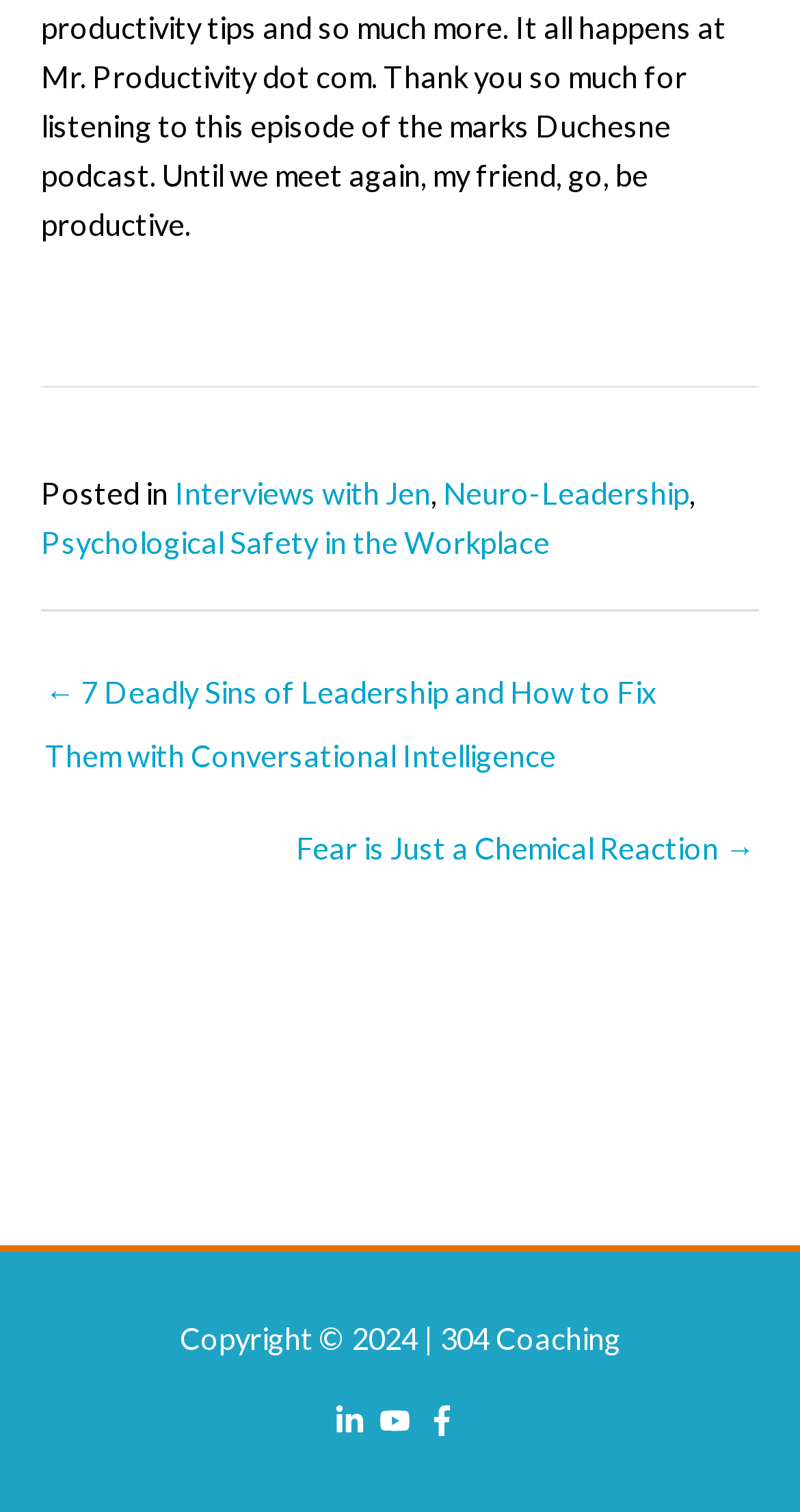Give a one-word or short phrase answer to the question: 
How many categories are listed?

3